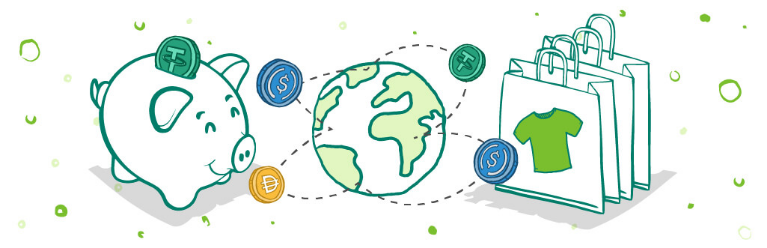Provide a one-word or short-phrase answer to the question:
What does the globe in the center signify?

Global transactions